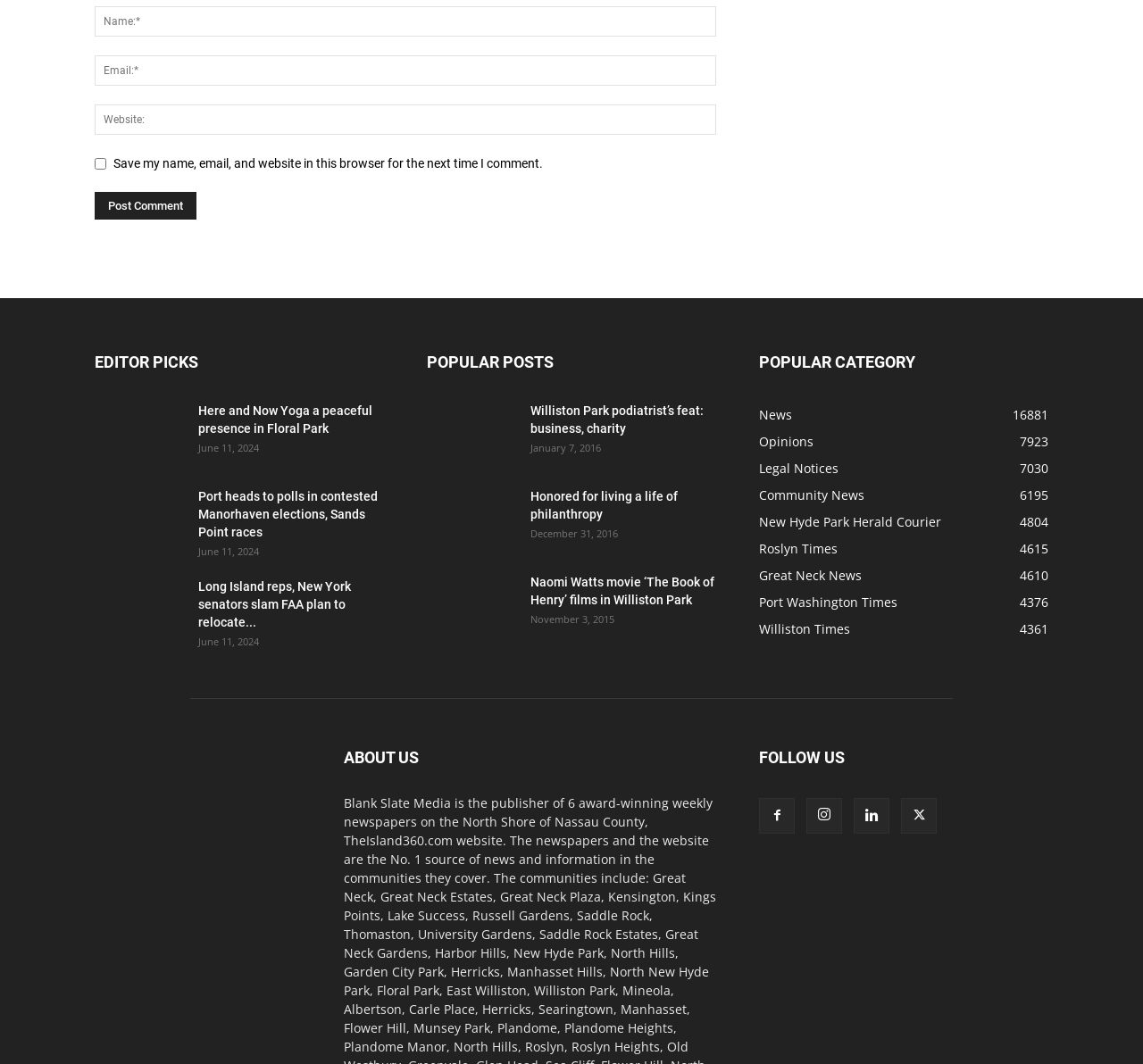From the details in the image, provide a thorough response to the question: What is the purpose of the text boxes at the top of the page?

The text boxes at the top of the page are for users to leave a comment. There are three text boxes: 'Name:*', 'Email:*', and 'Website:', which are required and optional fields, respectively. This suggests that the webpage allows users to interact with the content by leaving comments.